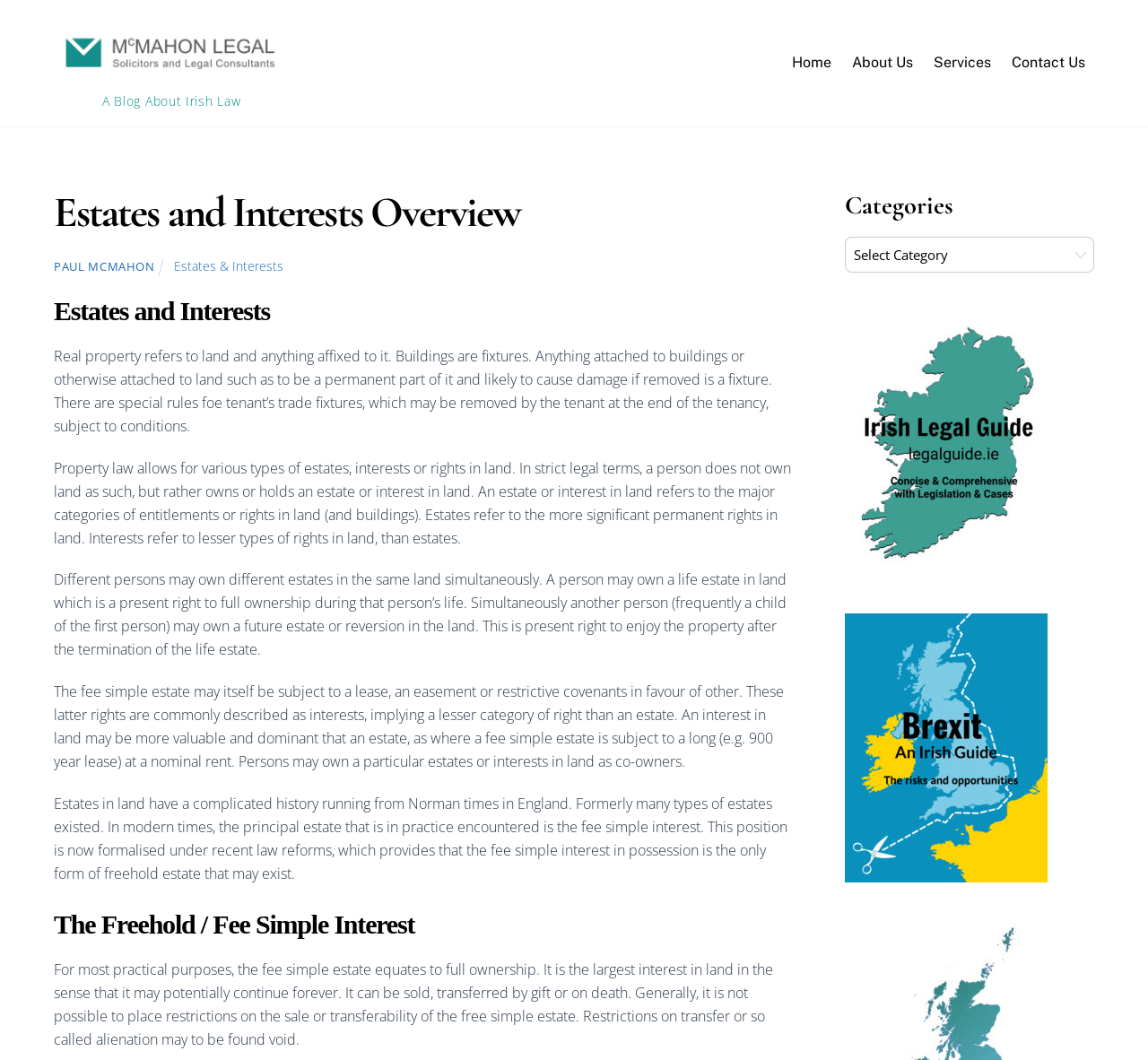Identify the bounding box coordinates of the area that should be clicked in order to complete the given instruction: "Click the 'Home' link". The bounding box coordinates should be four float numbers between 0 and 1, i.e., [left, top, right, bottom].

[0.682, 0.041, 0.732, 0.078]